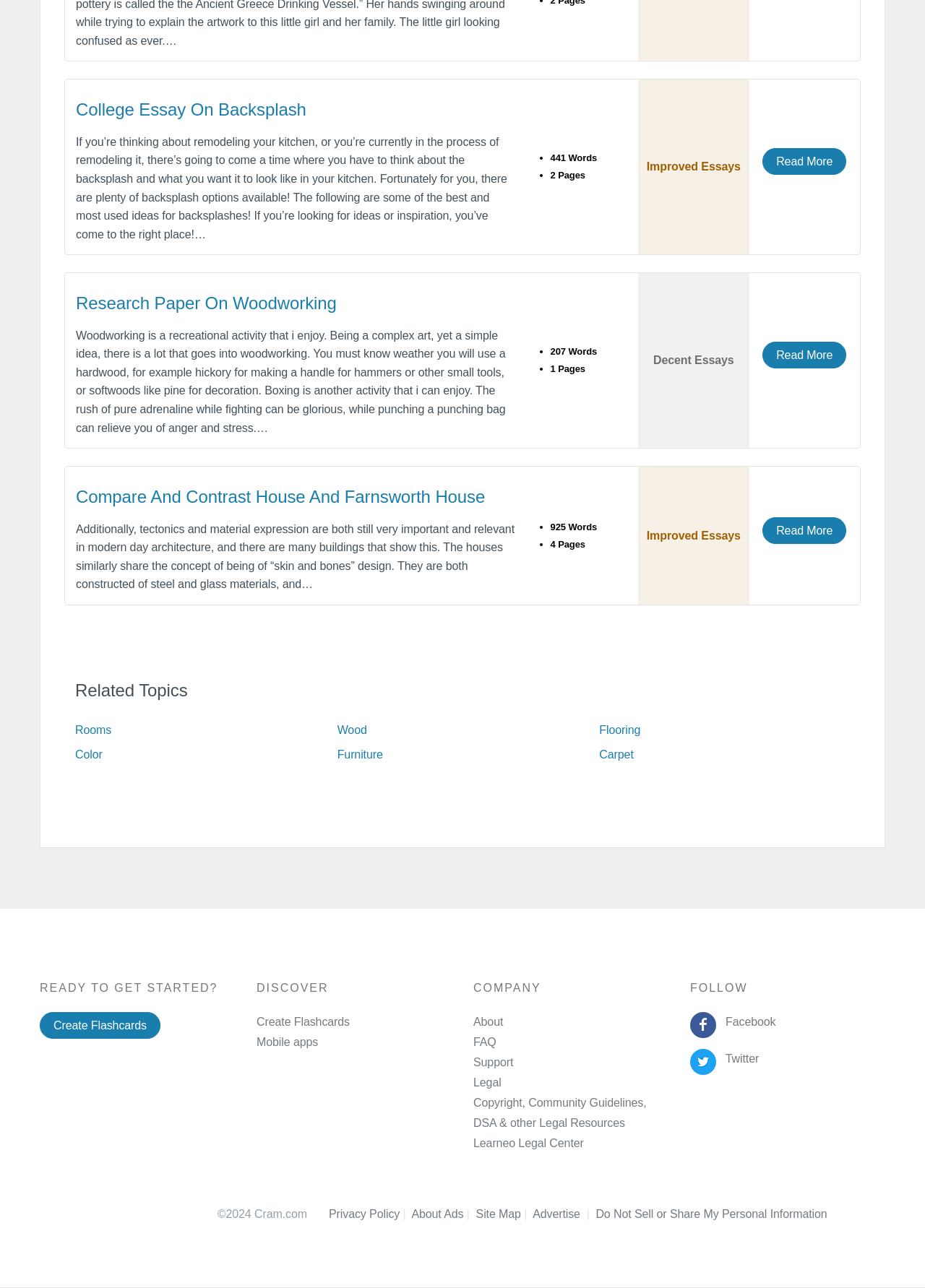Look at the image and give a detailed response to the following question: What is the purpose of the 'Create Flashcards' link?

The 'Create Flashcards' link is likely intended to allow users to create flashcards, possibly for studying or learning purposes, as it is positioned under the headings 'READY TO GET STARTED?' and 'DISCOVER'.